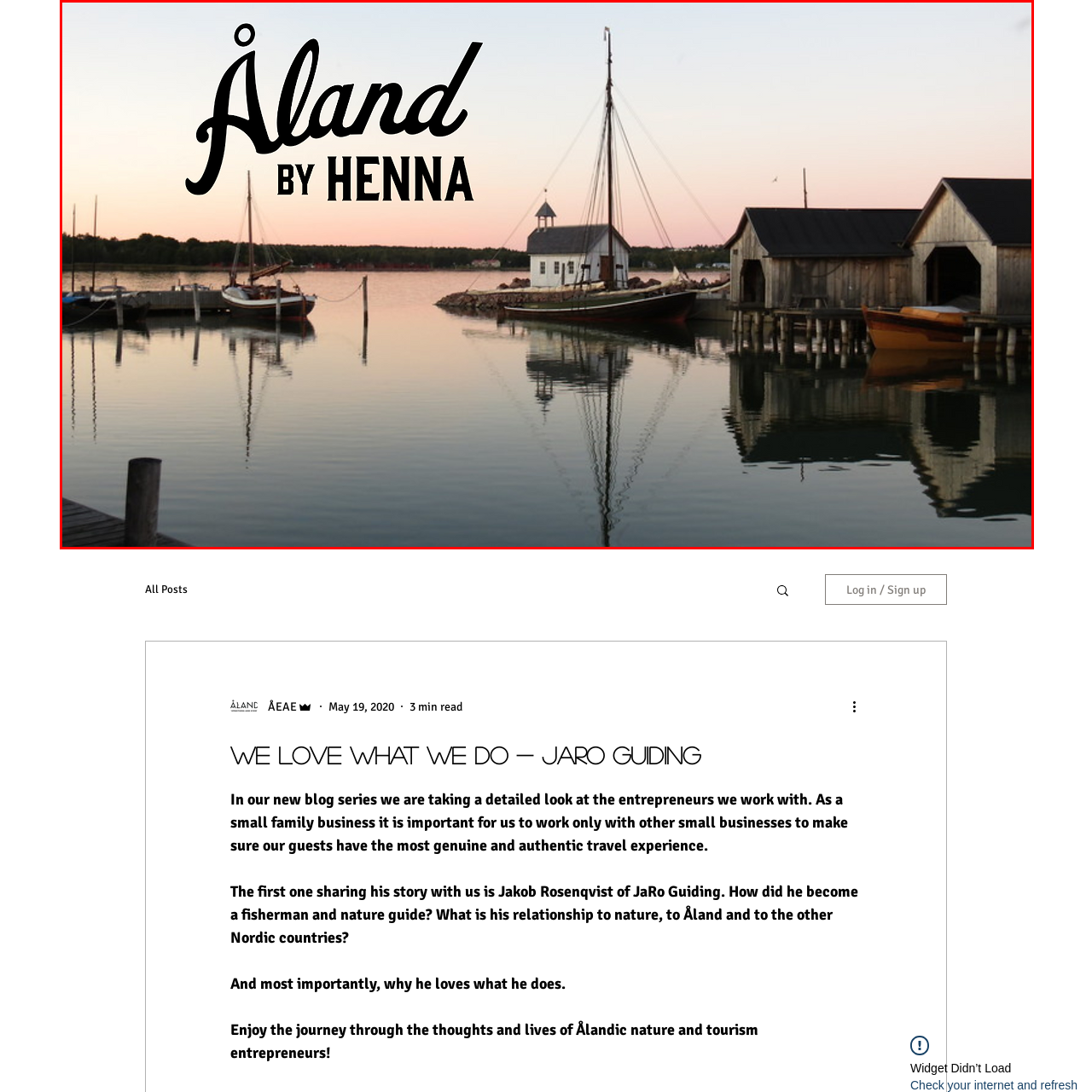Give a comprehensive caption for the image marked by the red rectangle.

The image captures a serene waterfront scene from Åland, showcasing traditional wooden boats moored alongside a wooden pier. The calm water reflects the pastel hues of the sky during dusk, enhancing the tranquil atmosphere. In the background, charming boathouses line the shore, with a quaint white building featuring a blue roof standing out prominently, likely serving as a small storage or gathering space. Overlaying the image is the elegant typography reading "Åland by Henna," which adds a personalized touch, hinting at a connection to the local culture or tourism experiences. This picturesque setting beautifully embodies the essence of Åland's natural beauty and maritime heritage.